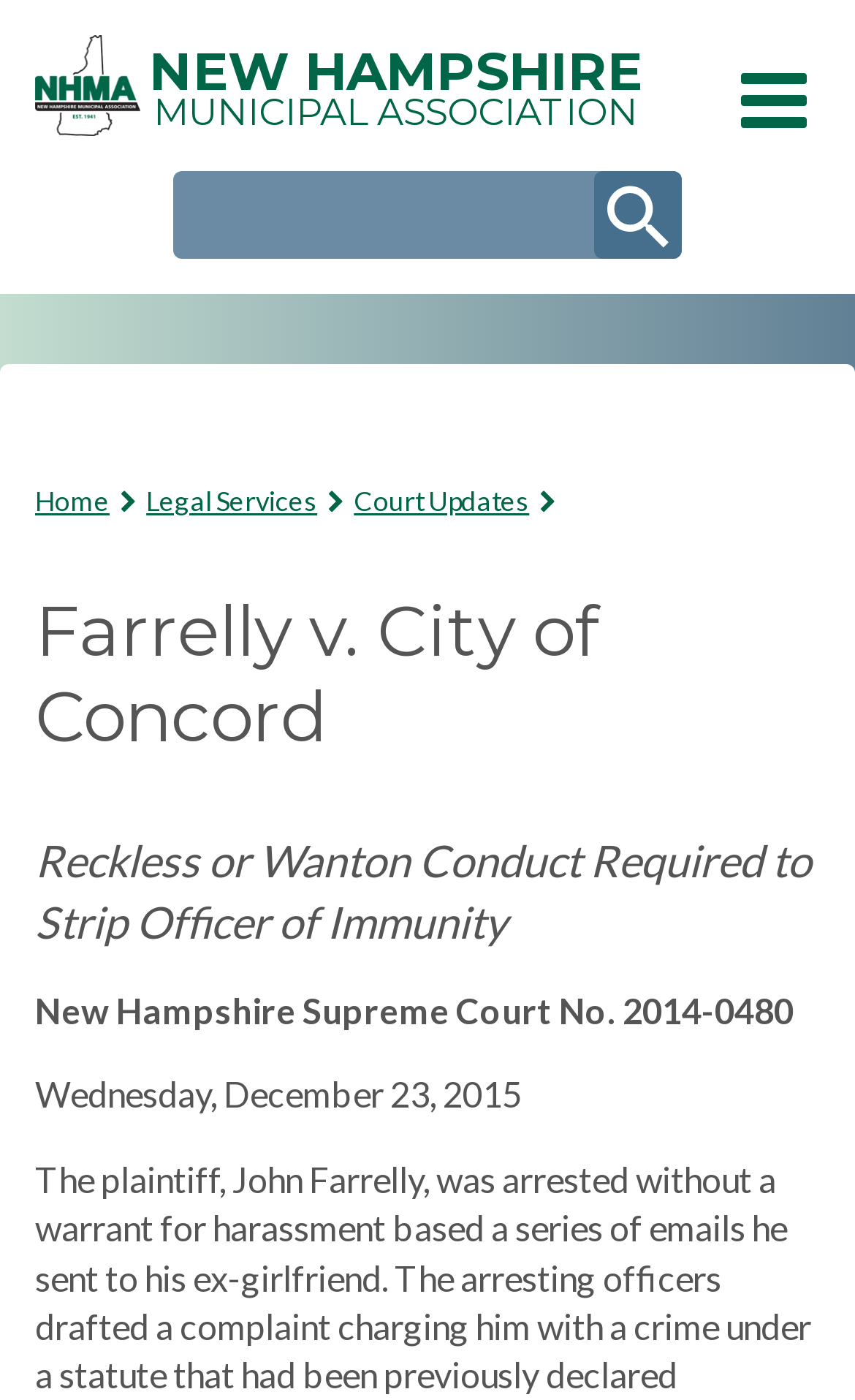Locate and generate the text content of the webpage's heading.

Farrelly v. City of Concord